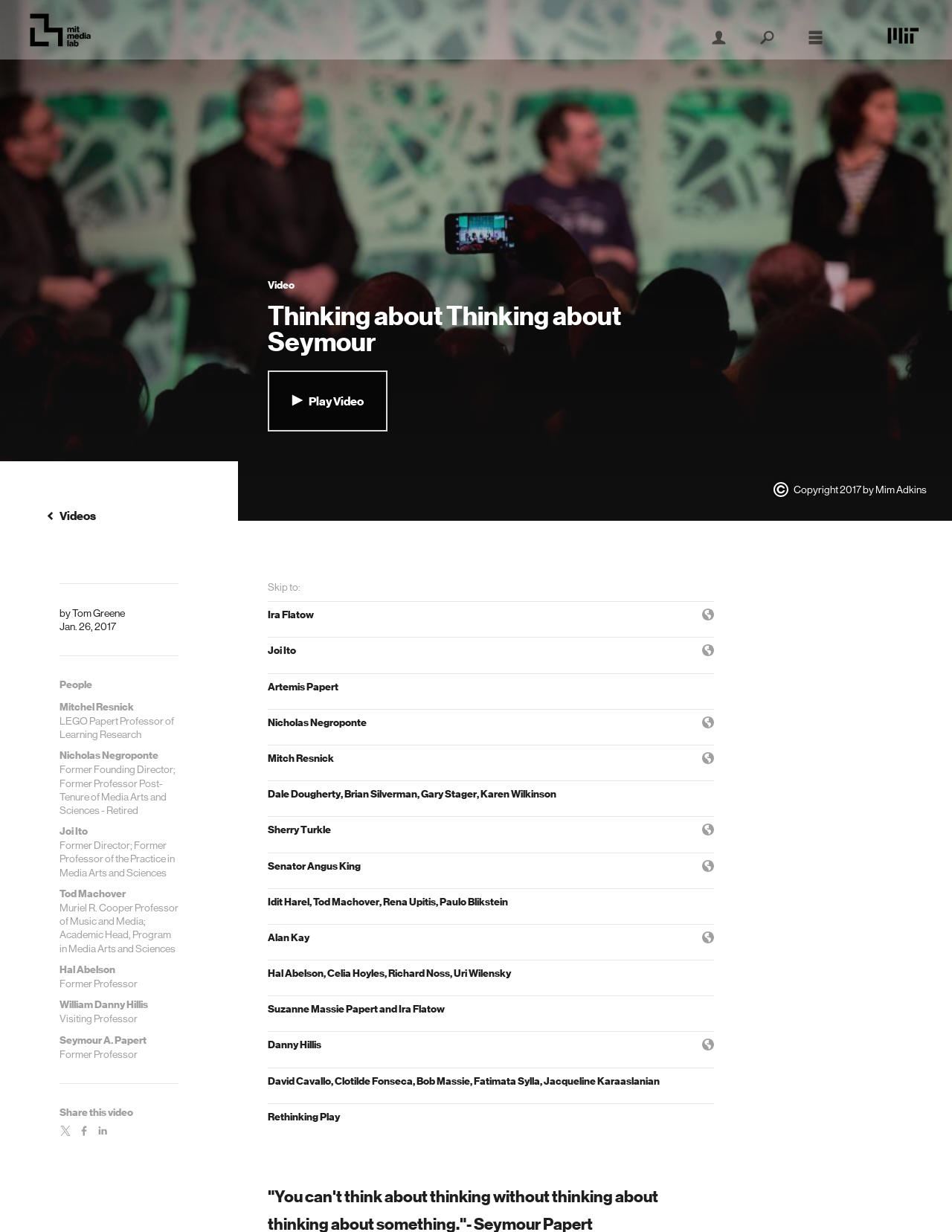Select the bounding box coordinates of the element I need to click to carry out the following instruction: "Go to Tom Greene's page".

[0.076, 0.493, 0.131, 0.502]